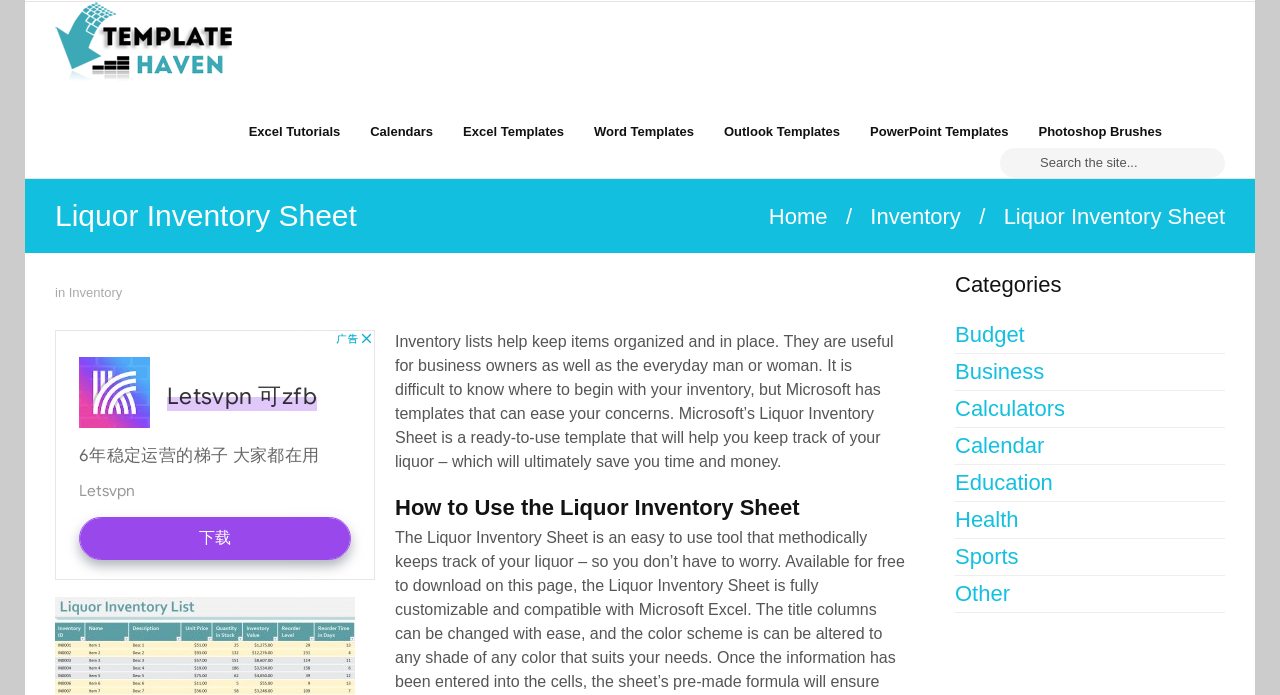Find the bounding box coordinates of the area to click in order to follow the instruction: "Search the site".

[0.781, 0.212, 0.957, 0.255]